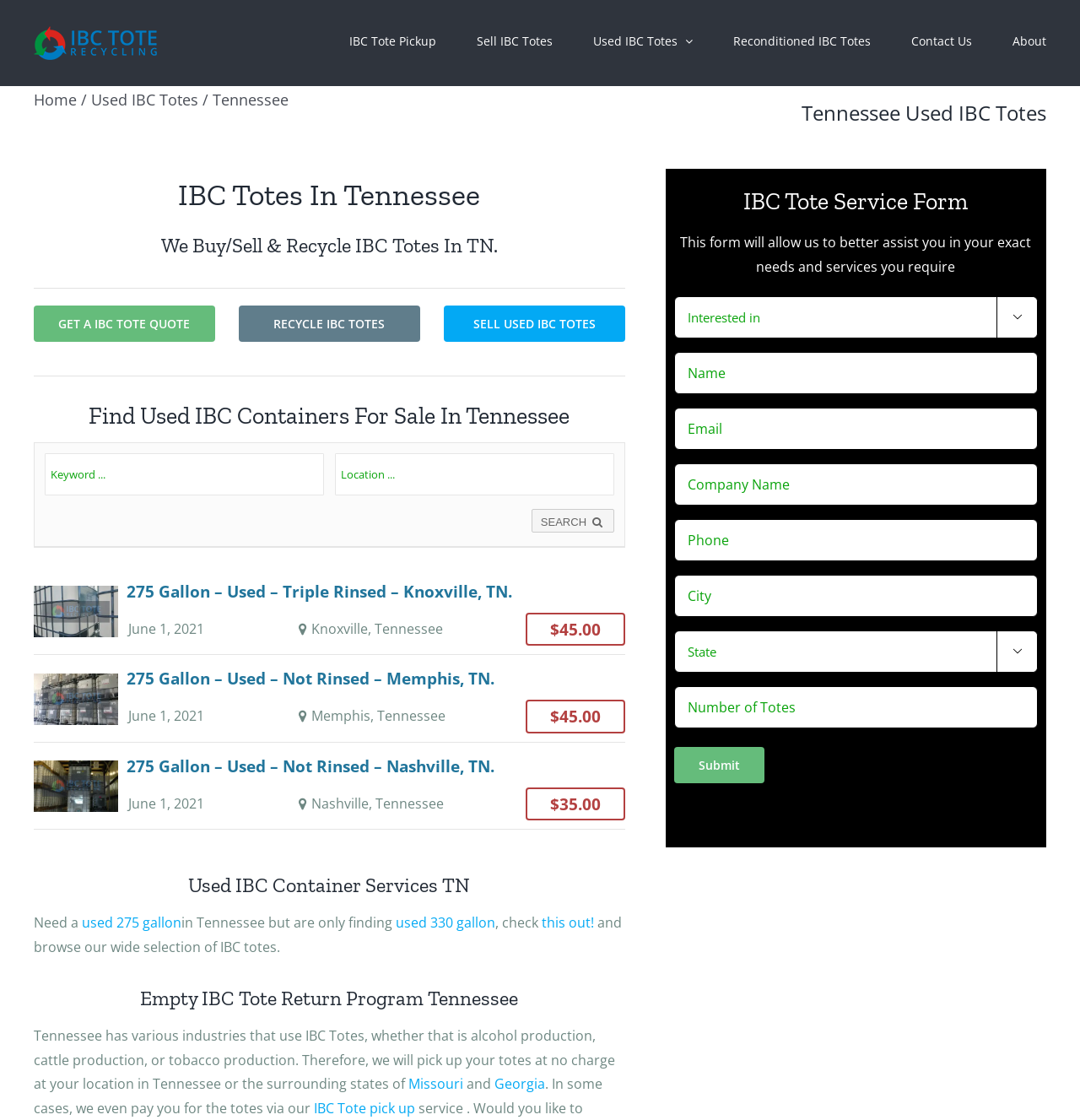Please locate the bounding box coordinates of the region I need to click to follow this instruction: "Select a state from the dropdown menu".

[0.624, 0.563, 0.961, 0.6]